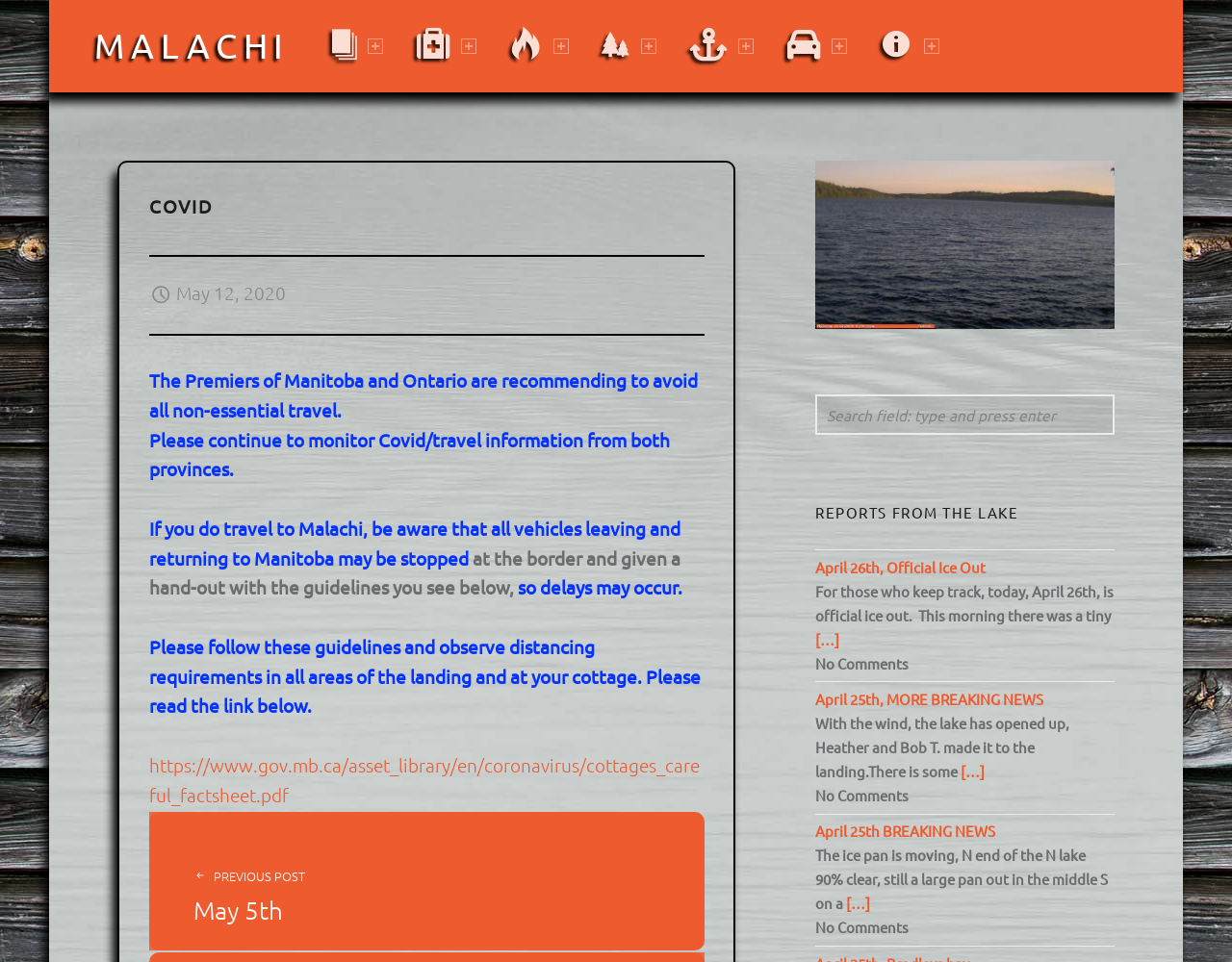Provide the bounding box coordinates for the area that should be clicked to complete the instruction: "View the previous post".

[0.121, 0.844, 0.572, 0.988]